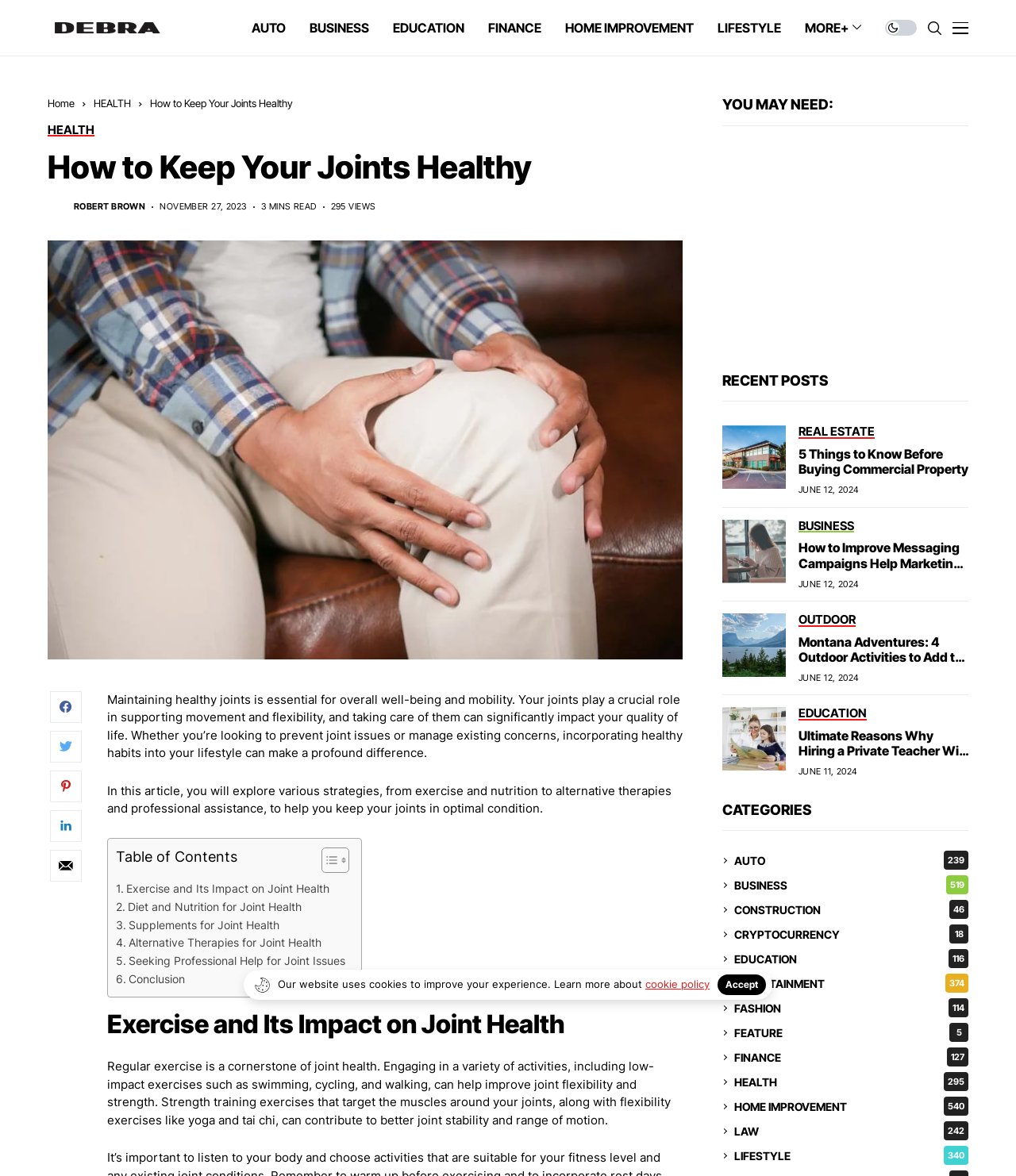Please identify the bounding box coordinates of the element's region that I should click in order to complete the following instruction: "Learn about Indian food vocabulary". The bounding box coordinates consist of four float numbers between 0 and 1, i.e., [left, top, right, bottom].

None